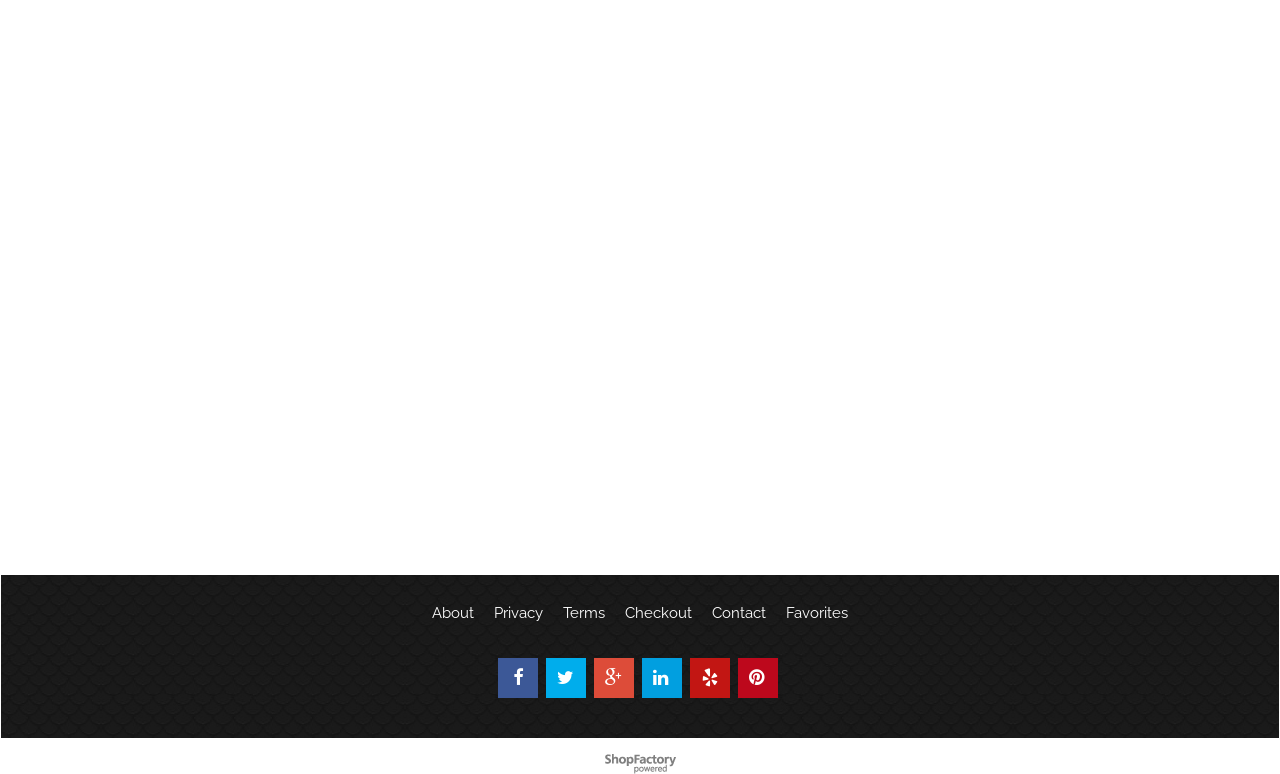How many icons are in the middle section?
Please interpret the details in the image and answer the question thoroughly.

I examined the middle section and found five icons, which are '', '', '', '', and ''.